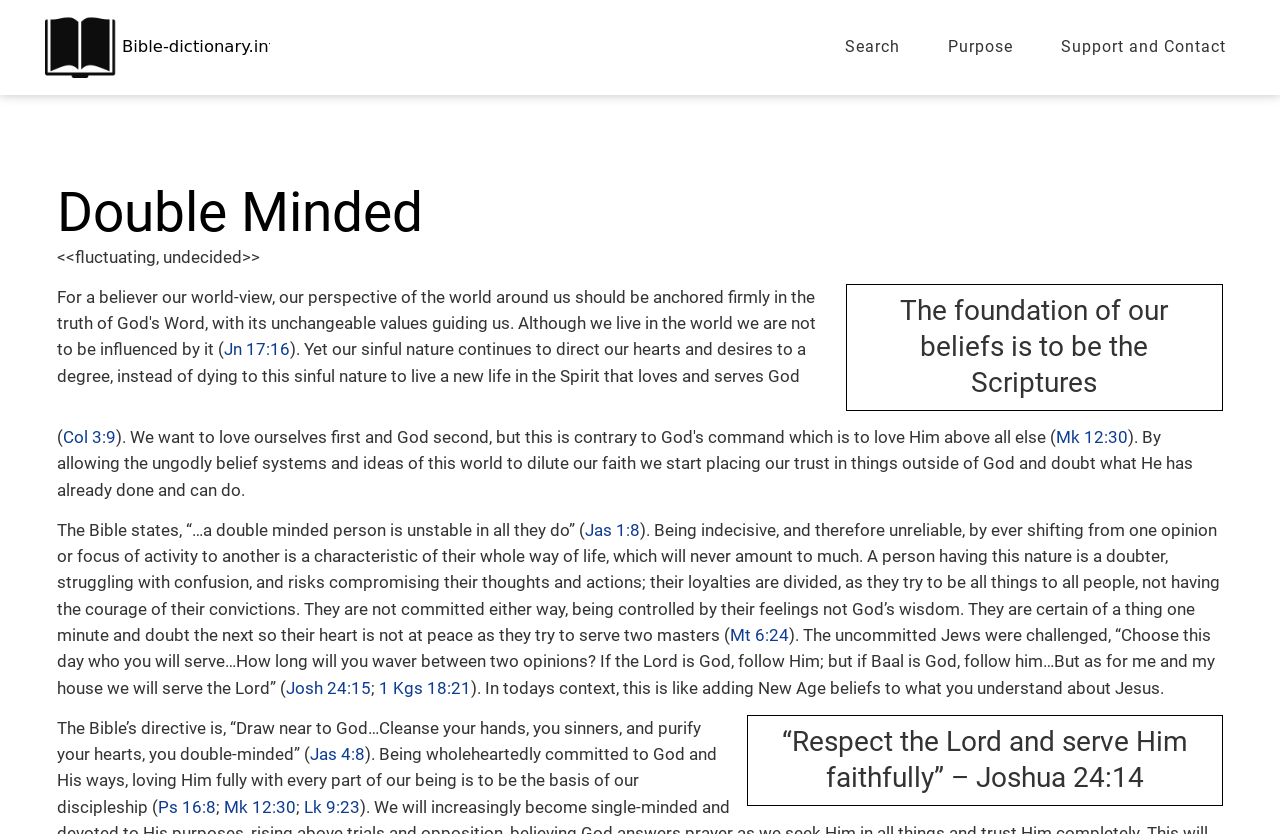Respond to the question below with a single word or phrase:
What is the directive given in the Bible regarding double-mindedness?

Draw near to God